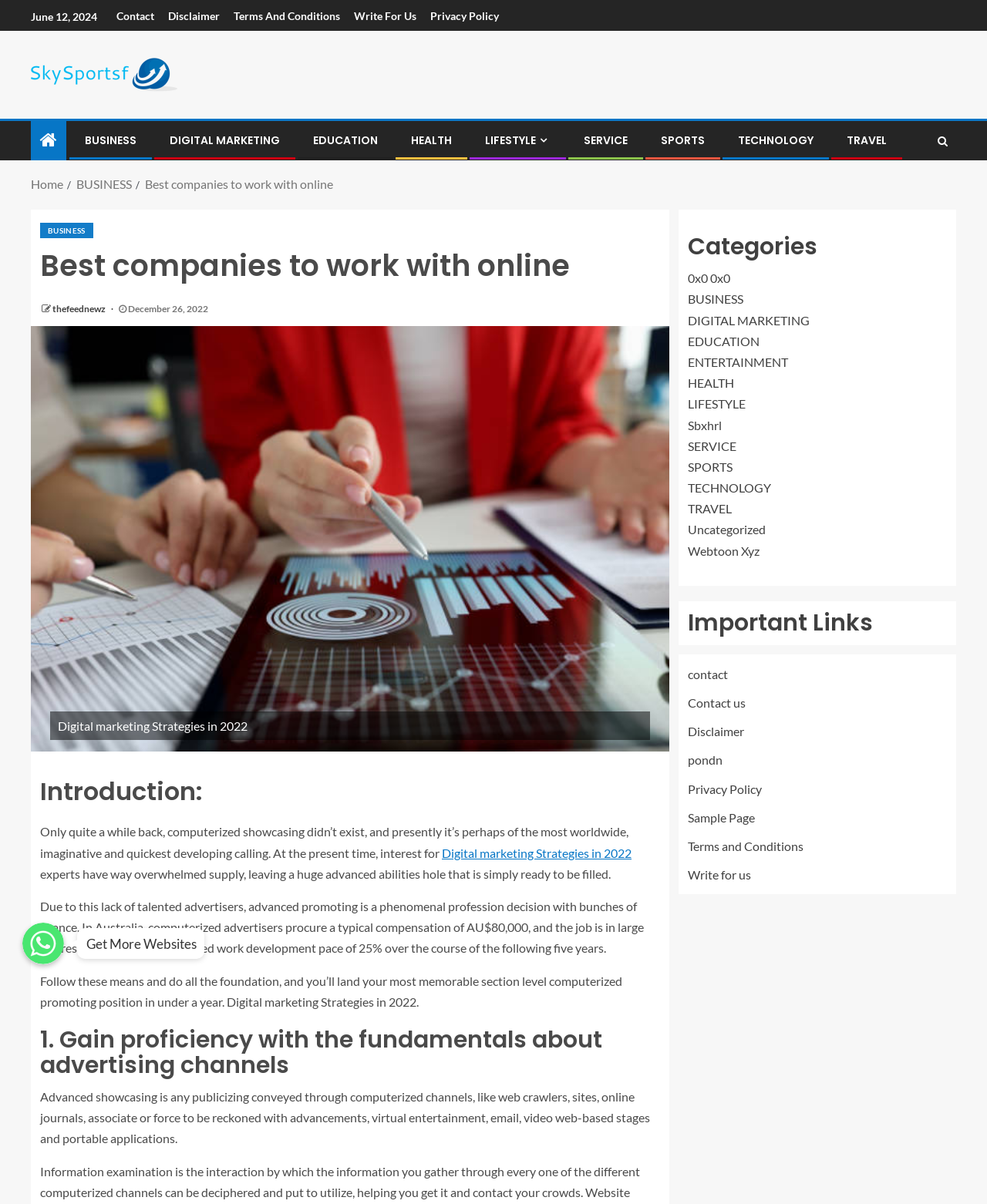Pinpoint the bounding box coordinates for the area that should be clicked to perform the following instruction: "Navigate to the 'DIGITAL MARKETING' category".

[0.172, 0.11, 0.284, 0.123]